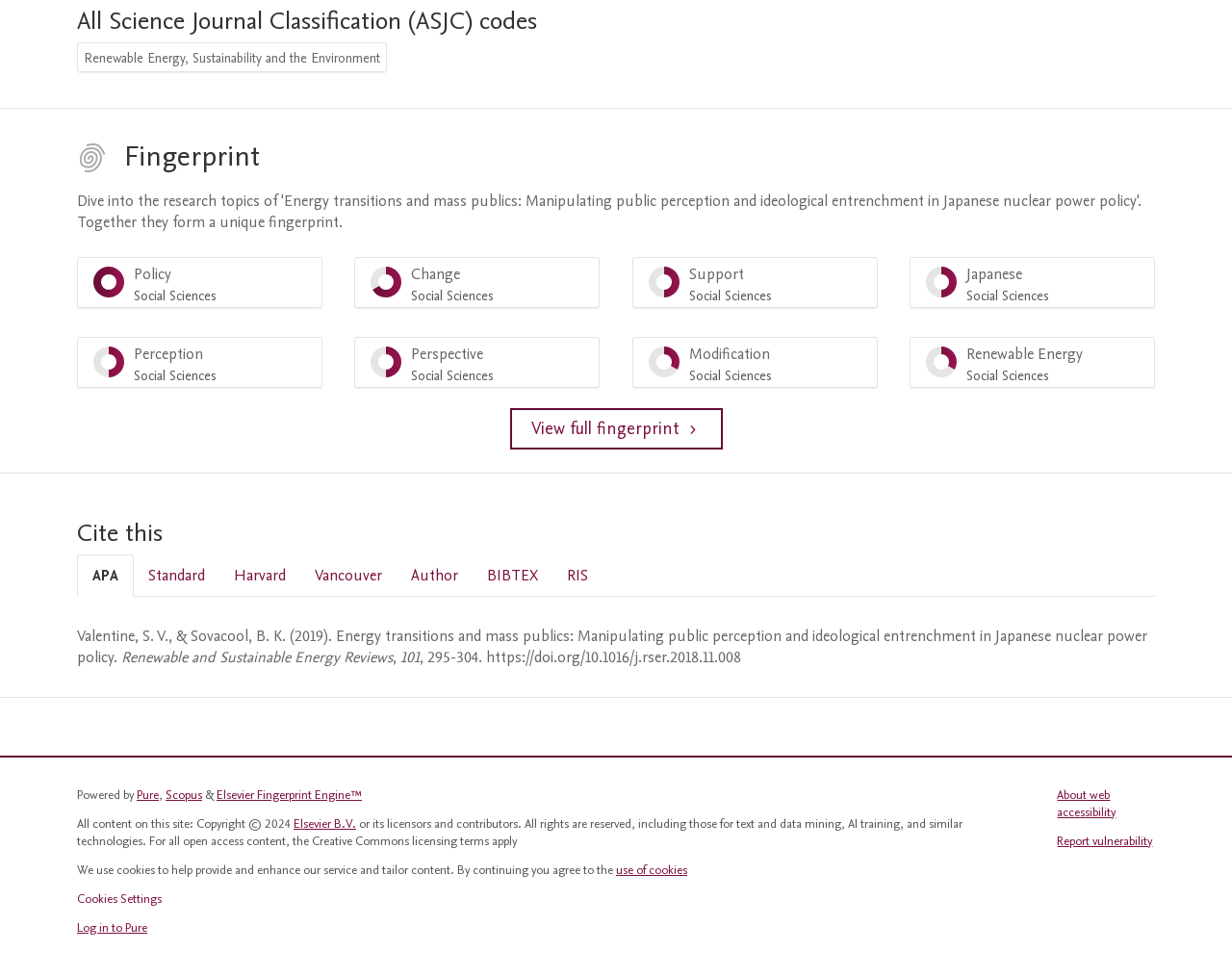Pinpoint the bounding box coordinates of the element you need to click to execute the following instruction: "Log in to Pure". The bounding box should be represented by four float numbers between 0 and 1, in the format [left, top, right, bottom].

[0.062, 0.941, 0.12, 0.959]